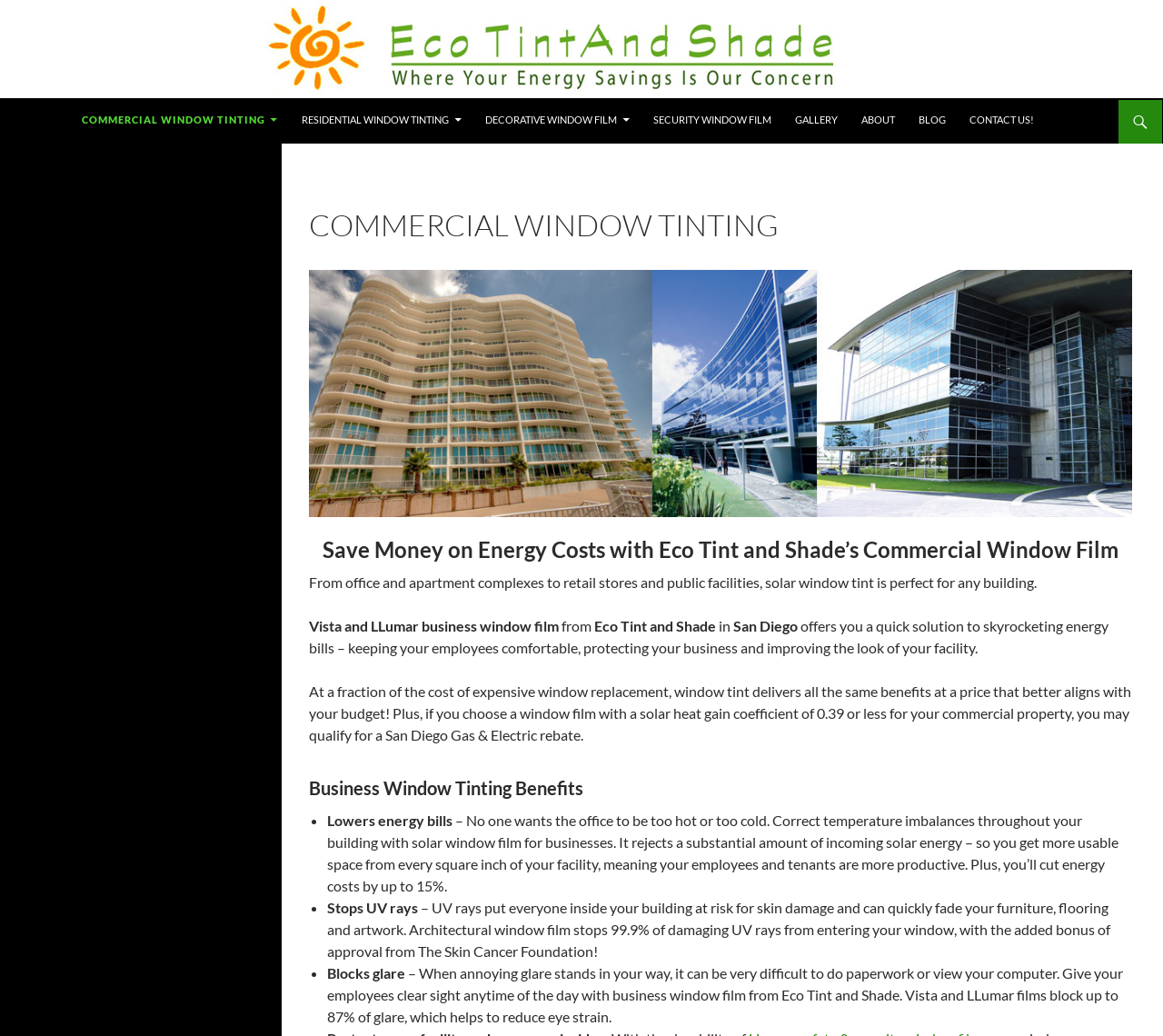Locate the bounding box coordinates of the clickable area needed to fulfill the instruction: "Help translate bgammon.org".

None